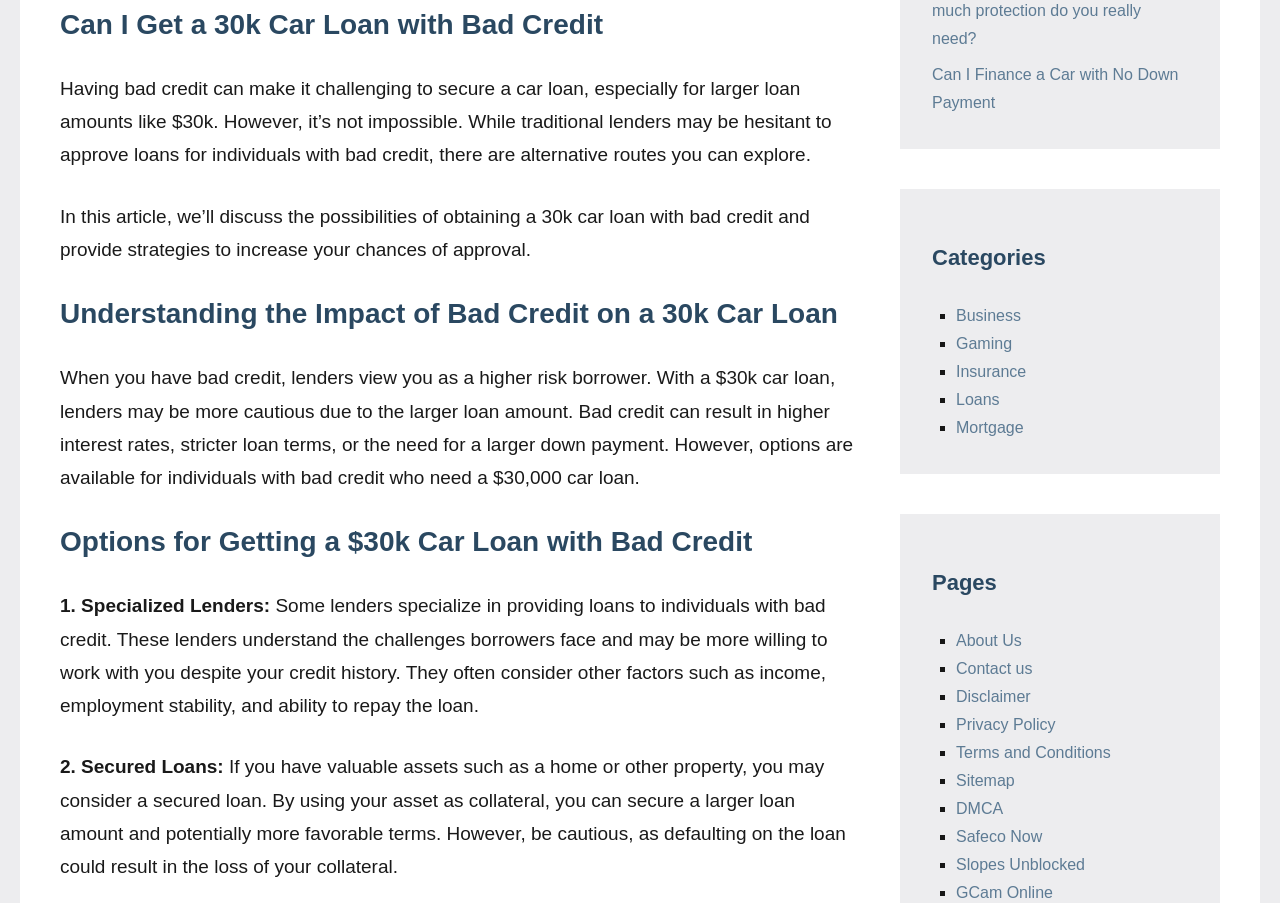Provide the bounding box coordinates of the UI element that matches the description: "Services".

None